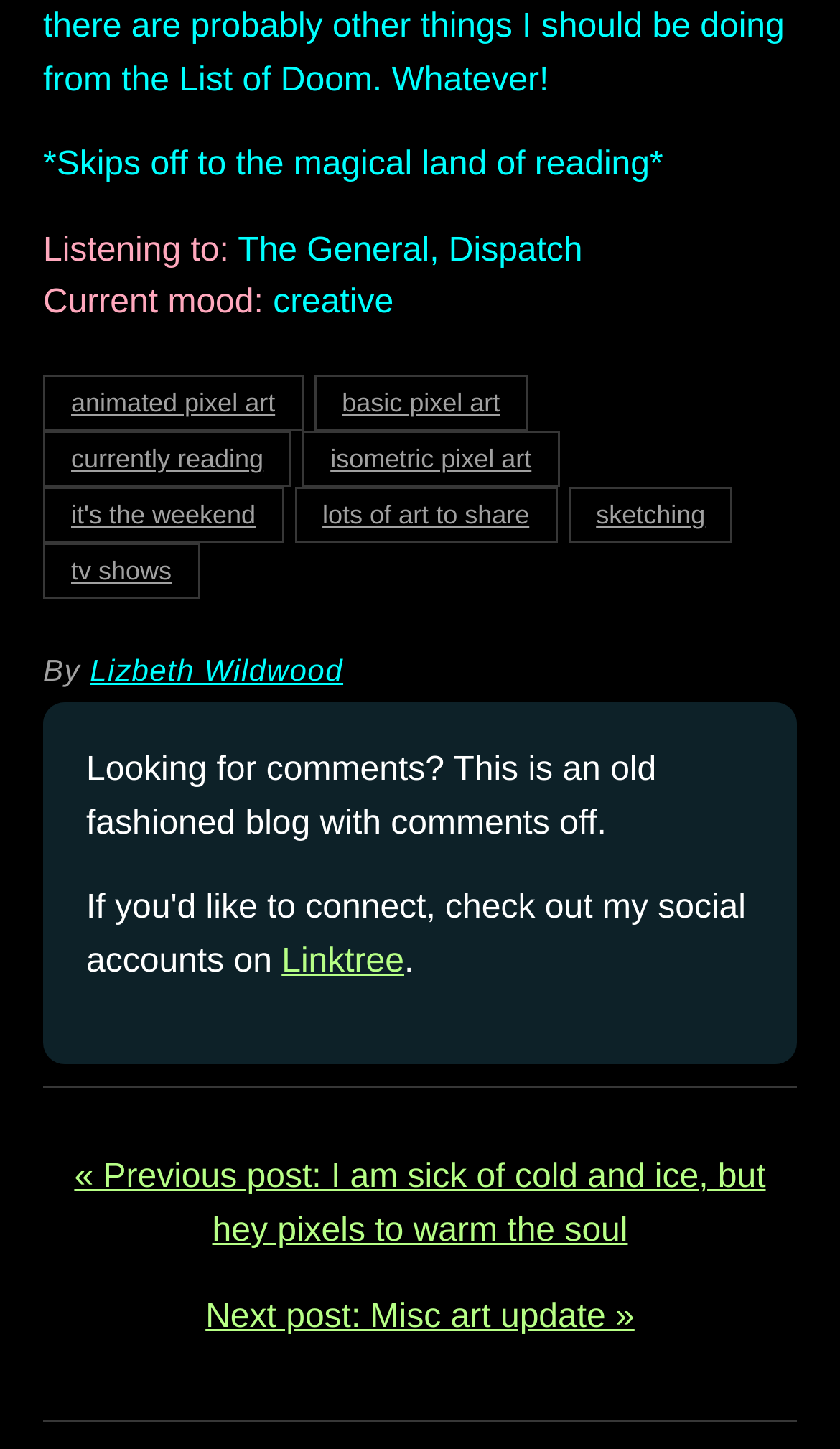What is the previous post about?
Based on the screenshot, give a detailed explanation to answer the question.

I found the link '« Previous post: I am sick of cold and ice, but hey pixels to warm the soul', which implies that the previous post is about being sick of cold and ice, but finding comfort in pixels.